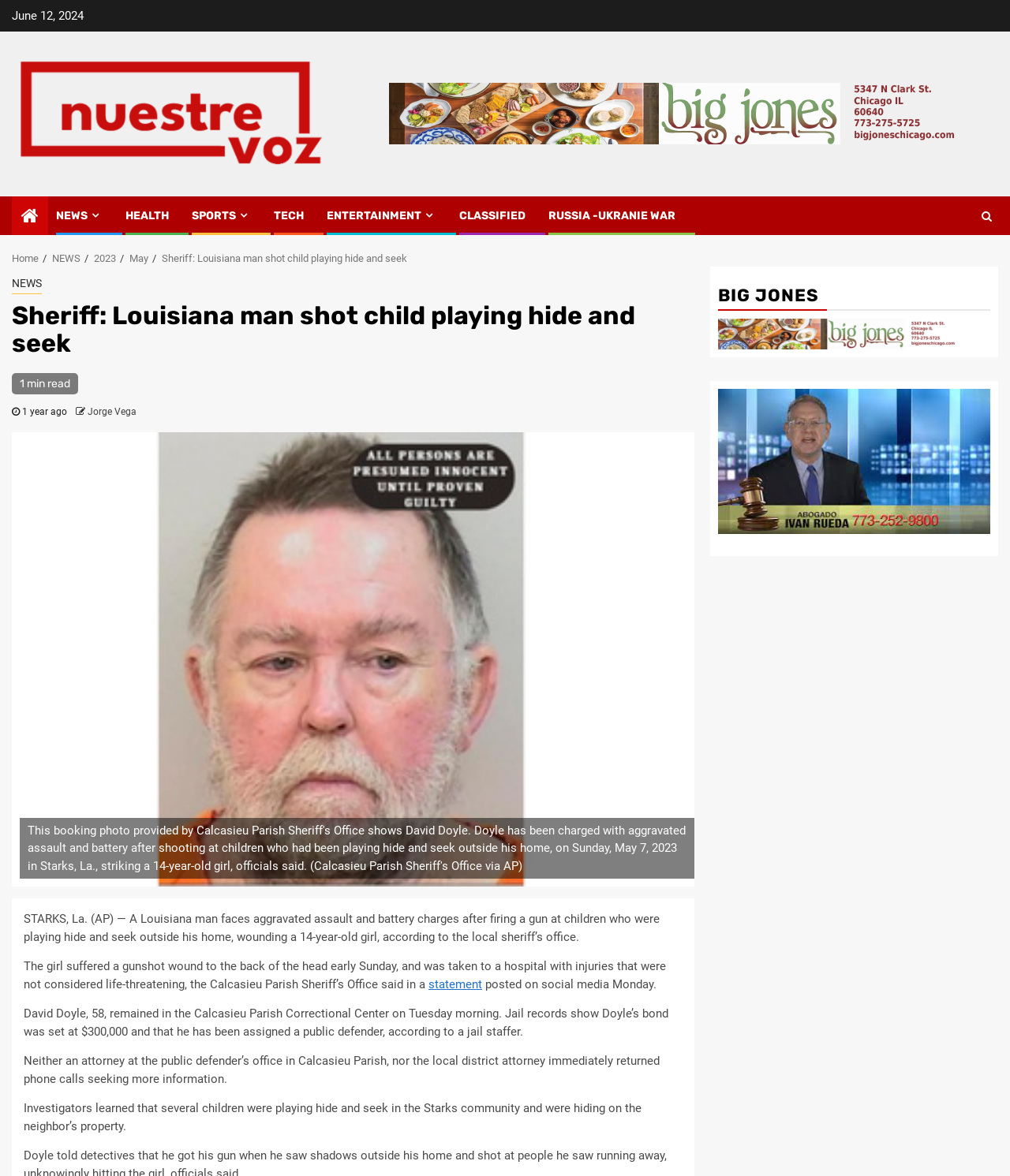Identify the bounding box coordinates of the clickable region necessary to fulfill the following instruction: "Read the article about Sheriff: Louisiana man shot child playing hide and seek". The bounding box coordinates should be four float numbers between 0 and 1, i.e., [left, top, right, bottom].

[0.012, 0.257, 0.688, 0.304]